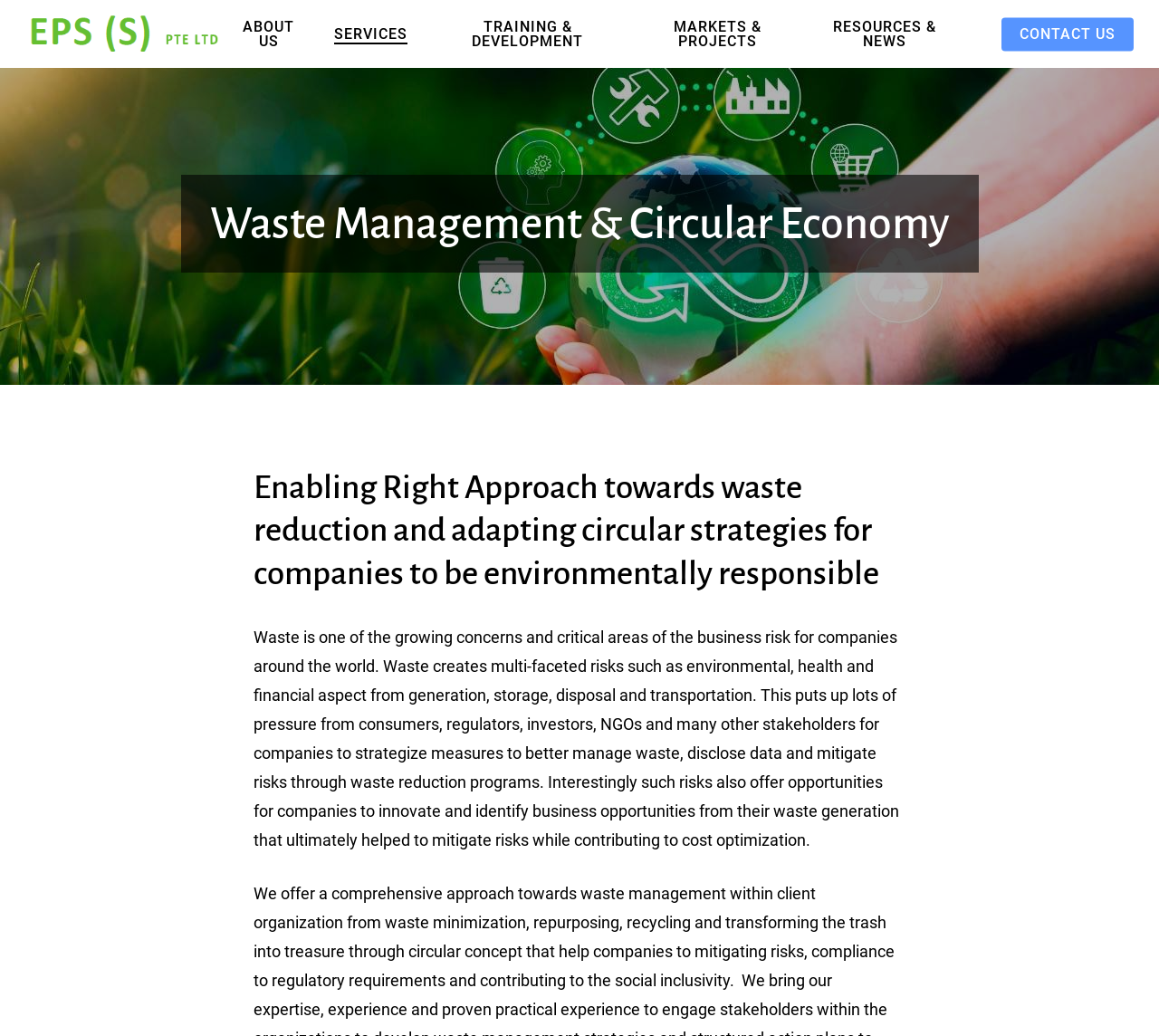Please use the details from the image to answer the following question comprehensively:
What is the purpose of waste reduction programs?

The text states that waste reduction programs help to mitigate risks while contributing to cost optimization, which is the purpose of these programs.